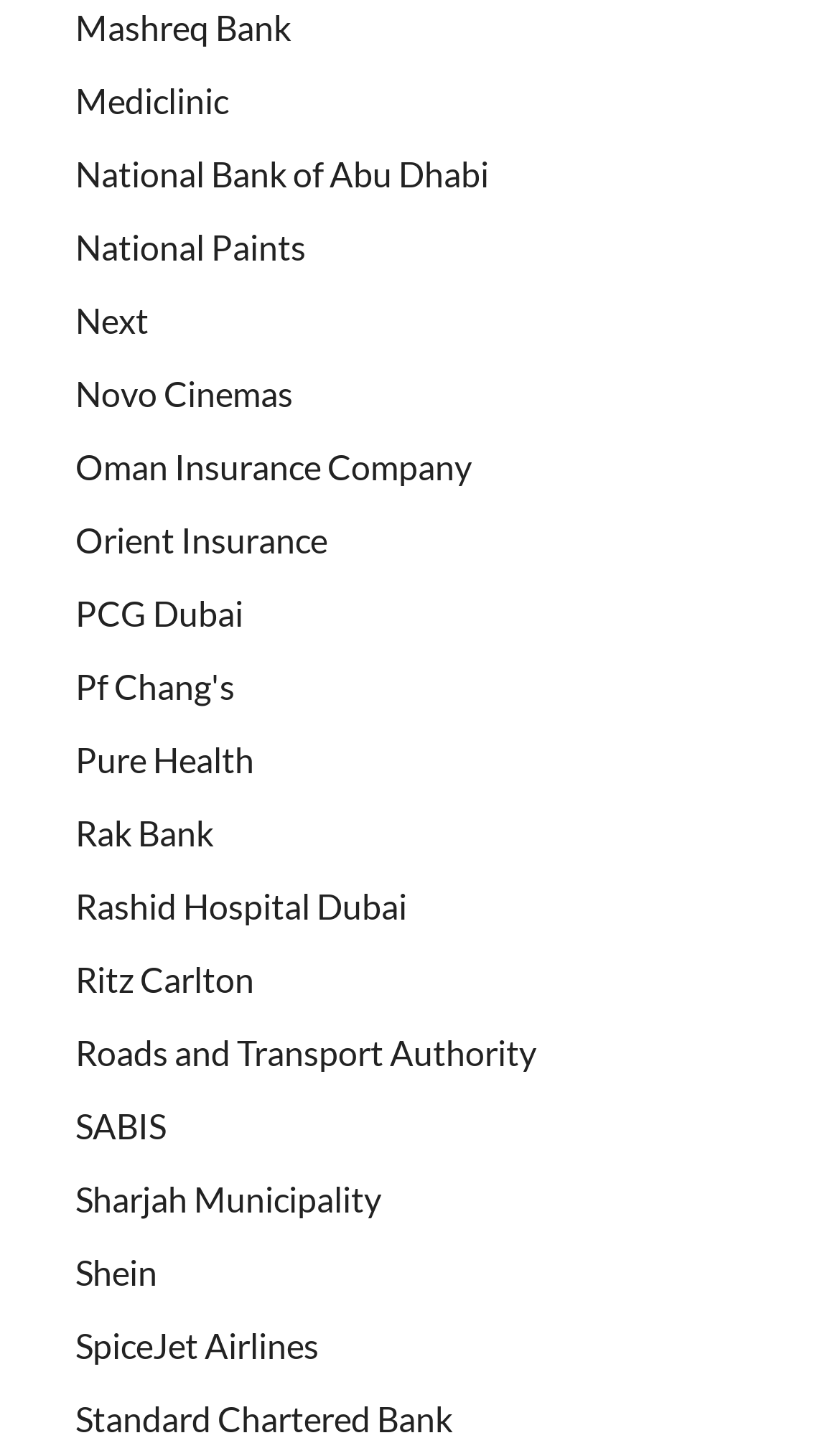Determine the bounding box of the UI element mentioned here: "SABIS". The coordinates must be in the format [left, top, right, bottom] with values ranging from 0 to 1.

[0.09, 0.766, 0.197, 0.795]